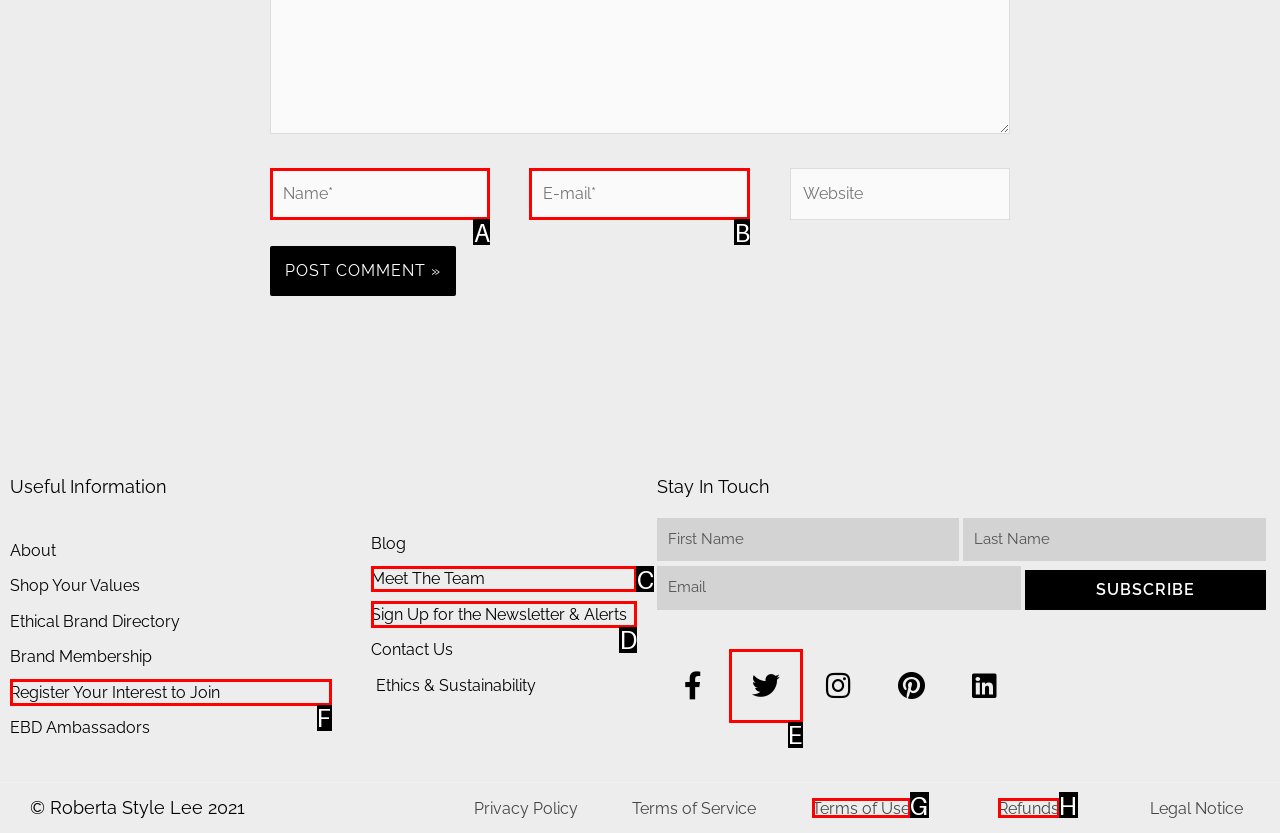Which HTML element fits the description: Meet The Team? Respond with the letter of the appropriate option directly.

C